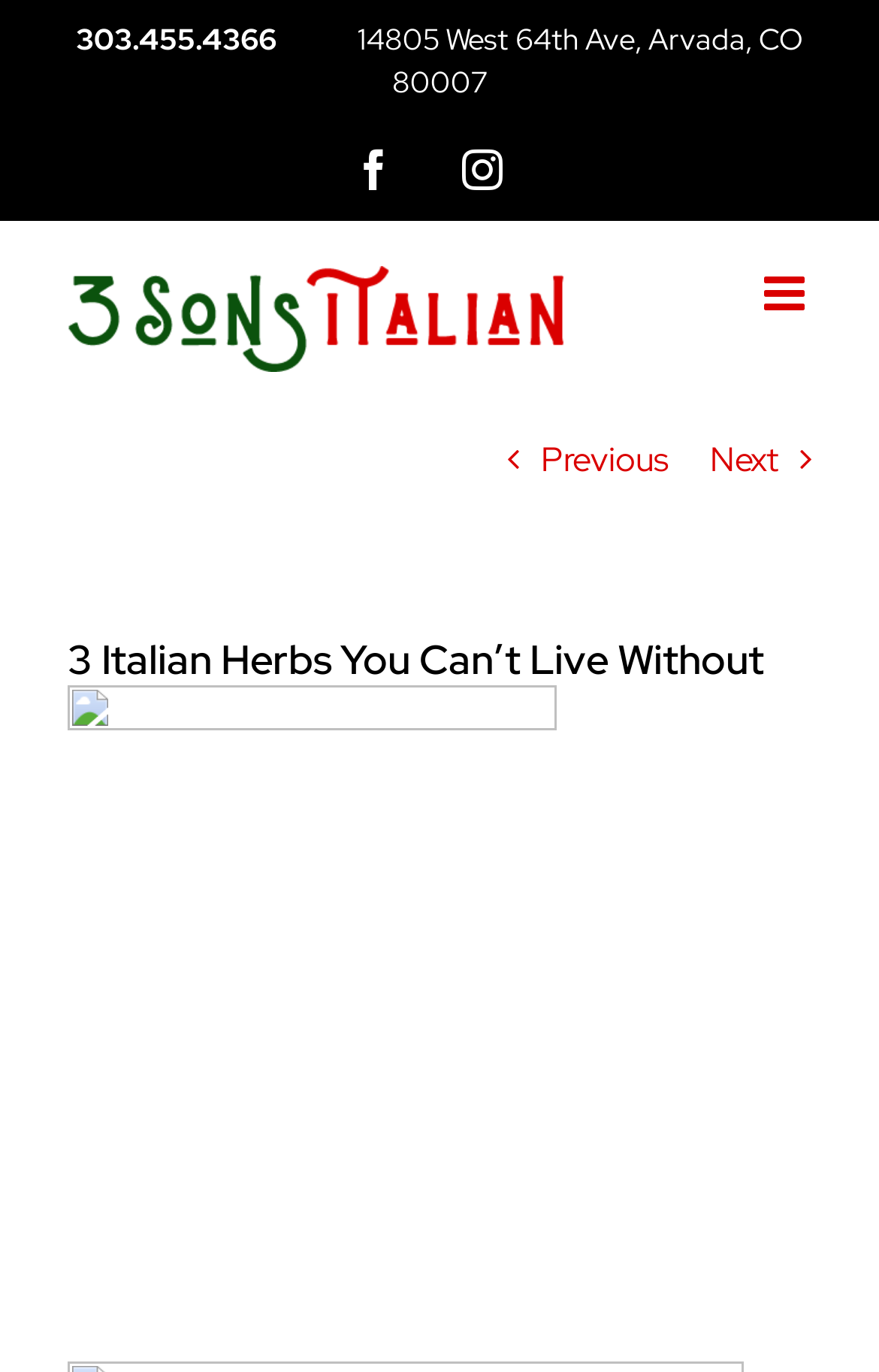What is the logo of 3 Sons Italian?
Please answer the question with a detailed response using the information from the screenshot.

I found the logo by looking at the image element with the text '3 Sons Italian Logo' which is located at the top of the page.